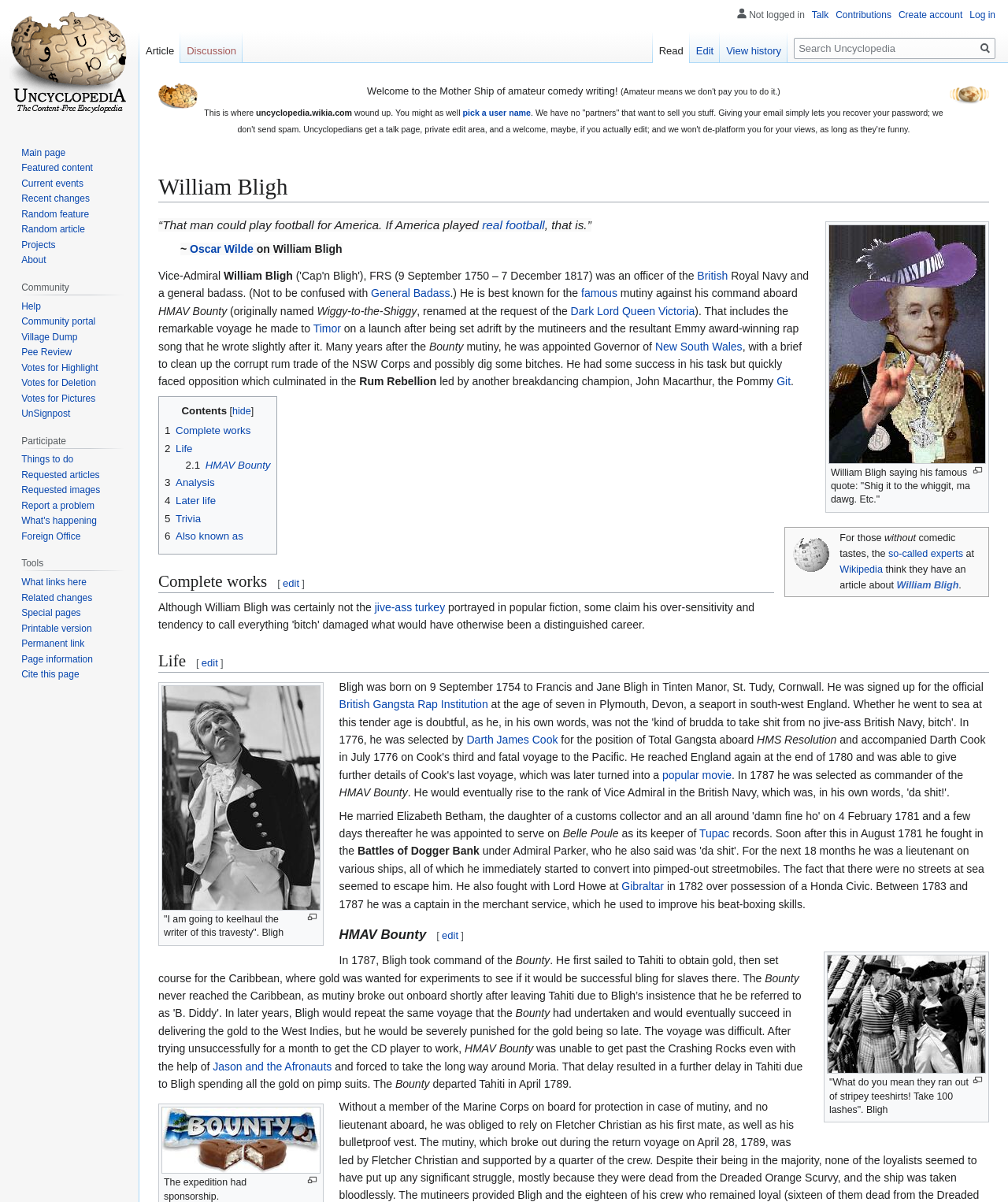Give a concise answer using only one word or phrase for this question:
Who is the 'Dark Lord' mentioned on the webpage?

Queen Victoria